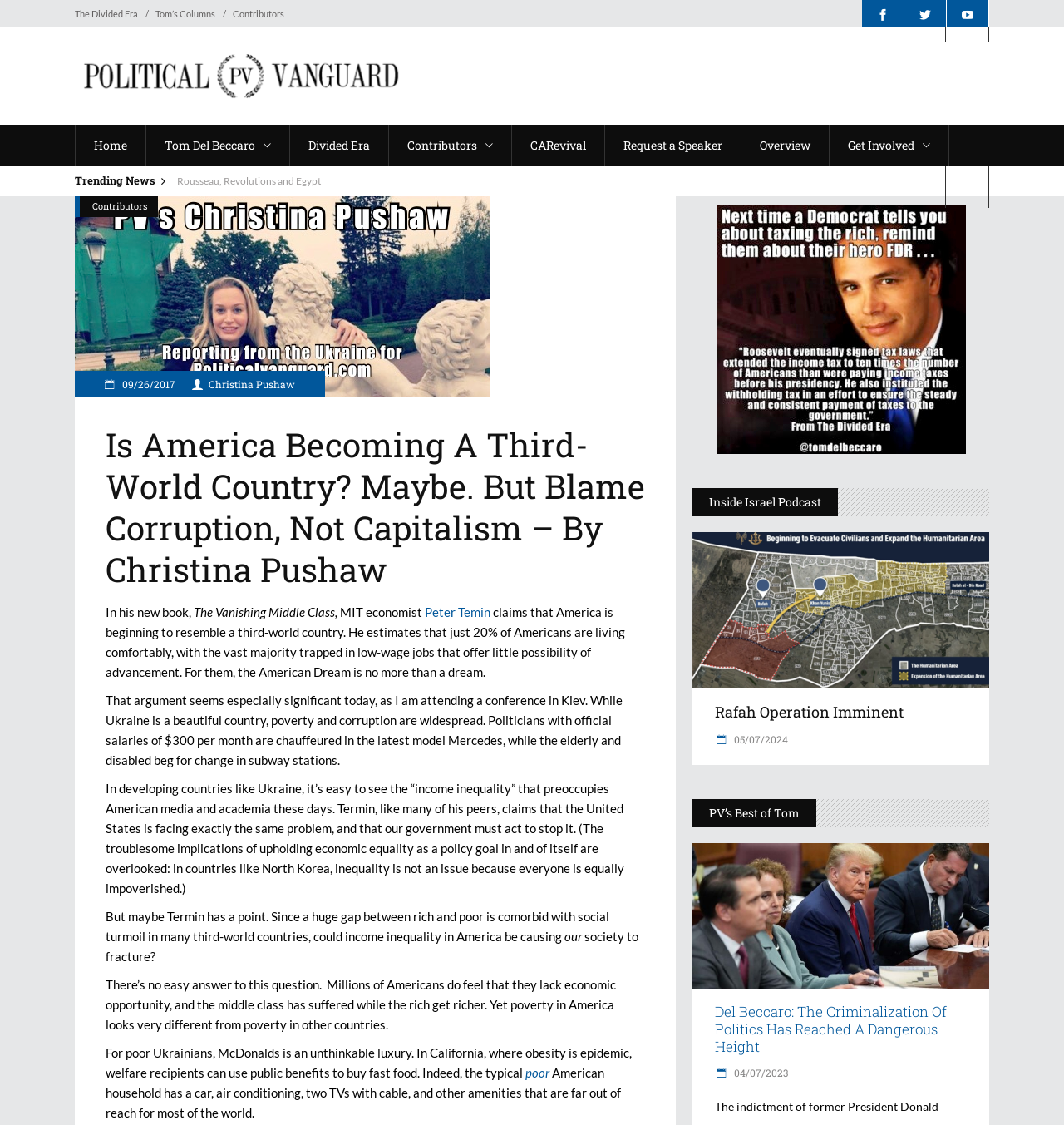Determine the bounding box coordinates of the clickable element to complete this instruction: "Click on the 'Home' link". Provide the coordinates in the format of four float numbers between 0 and 1, [left, top, right, bottom].

[0.07, 0.111, 0.137, 0.148]